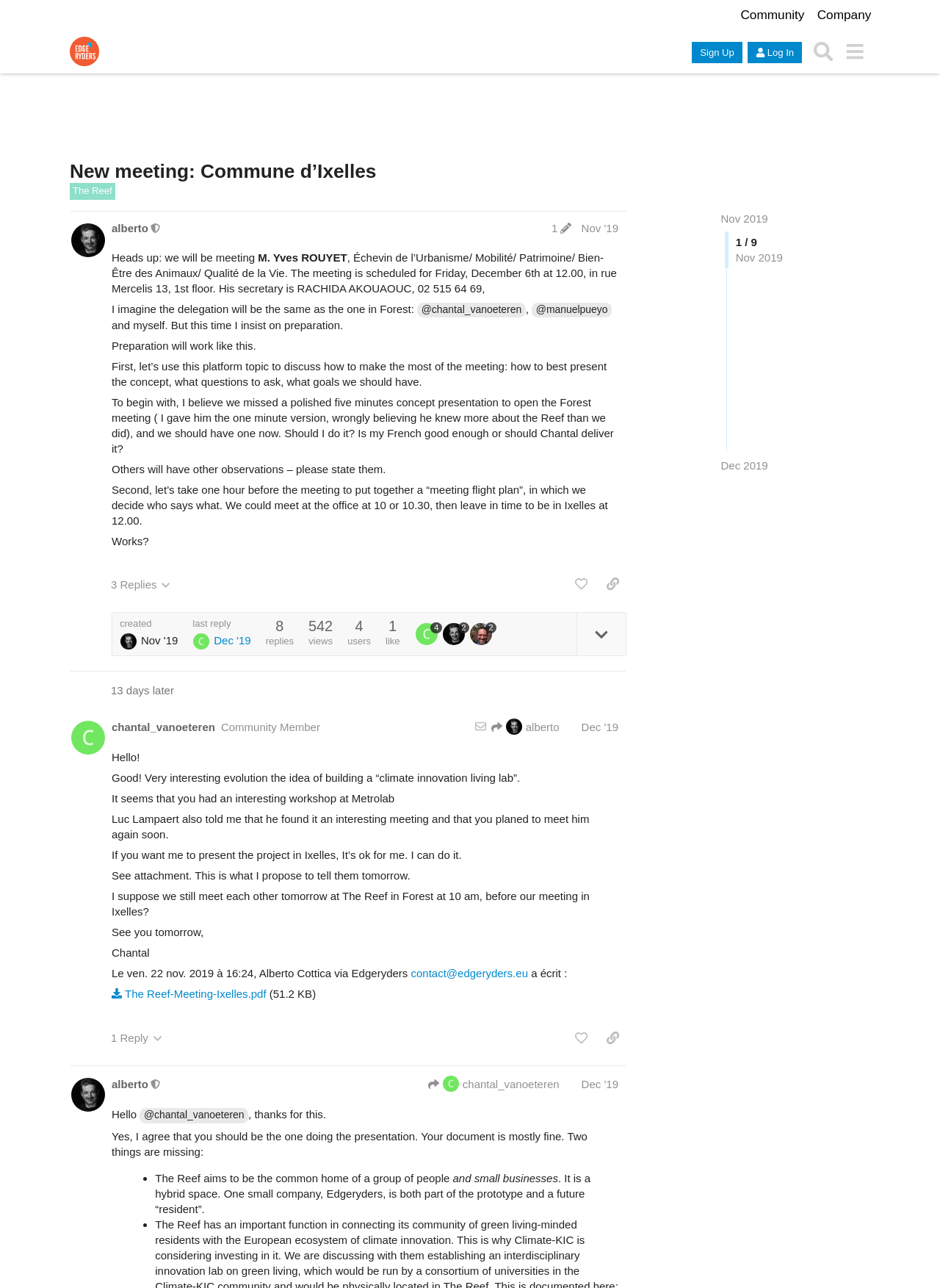Articulate a detailed summary of the webpage's content and design.

This webpage appears to be a community forum or discussion board, specifically a post about a meeting with M. Yves ROUYET, Échevin de l’Urbanisme/ Mobilité/ Patrimoine/ Bien-Être des Animaux/ Qualité de la Vie. The meeting is scheduled for Friday, December 6th.

At the top of the page, there are several navigation elements, including links to "Community" and "Company" on the left, and buttons for "Sign Up", "Log In", "Search", and a menu on the right.

Below these navigation elements, there is a heading that reads "New meeting: Commune d’Ixelles - The Reef - Edgeryders". This is followed by a brief description of the Reef project, which is a public space open on the web.

The main content of the page is a post by a user named alberto, who is a moderator. The post discusses the upcoming meeting with M. Yves ROUYET and proposes a plan for preparation, including a concept presentation and a "meeting flight plan" to decide who will say what during the meeting. The post also asks for feedback and suggestions from other users.

Below the post, there are several replies from other users, including chantal_vanoeteren and Manuel. These replies discuss the meeting and the proposed plan, and some users offer to present the project in Ixelles.

Throughout the page, there are various buttons and links, including "like this post", "share a link to this post", and "expand topic details". There are also images of the users who have posted, including alberto, chantal_vanoeteren, and Manuel.

At the bottom of the page, there is a section that displays the number of replies, views, and users who have liked the post.